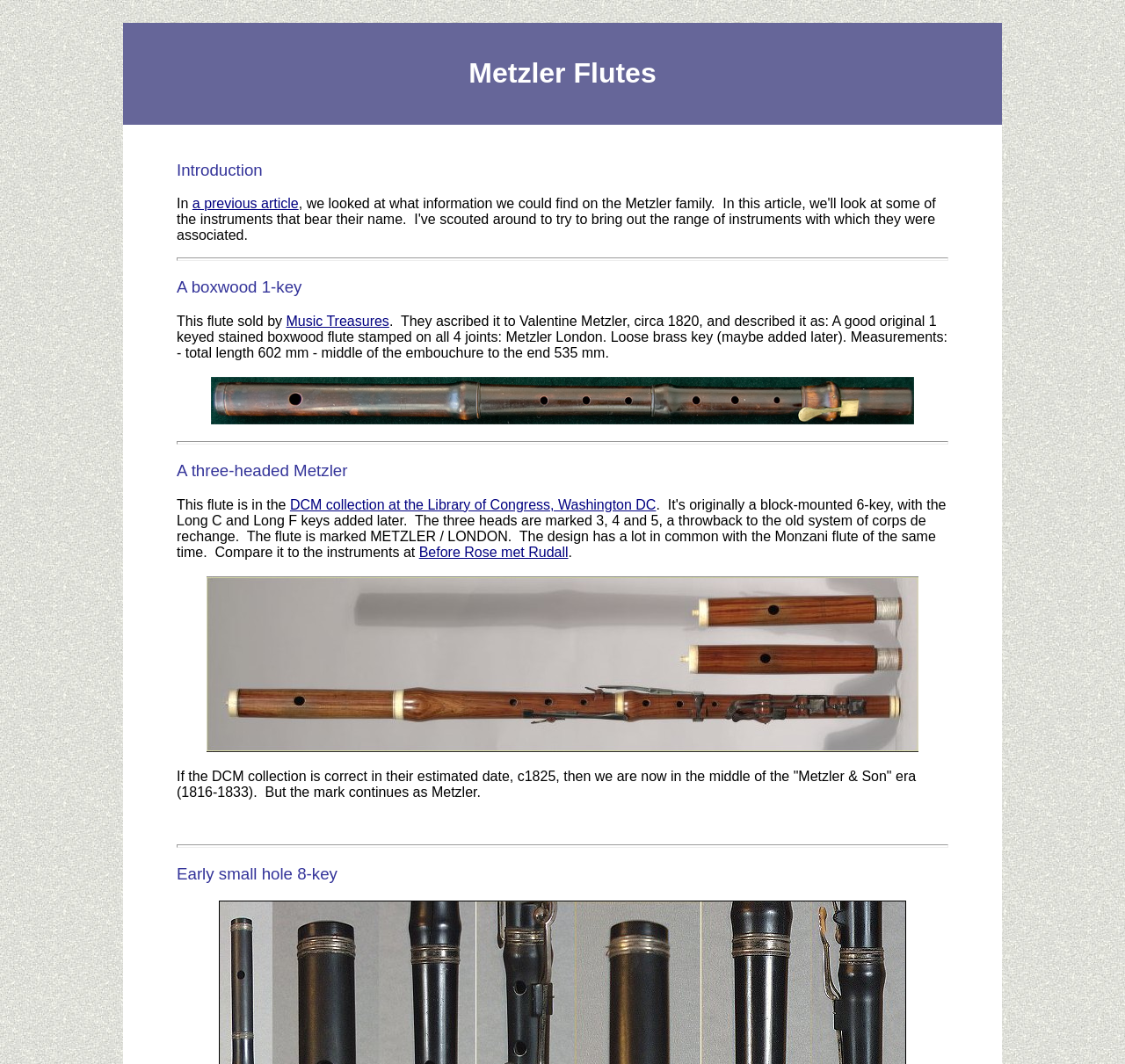Carefully examine the image and provide an in-depth answer to the question: What is the main topic of this webpage?

Based on the webpage content, it appears that the main topic is Metzler Flutes, as the heading 'Metzler Flutes' is prominently displayed at the top of the page, and the rest of the content discusses different types of flutes and their characteristics.